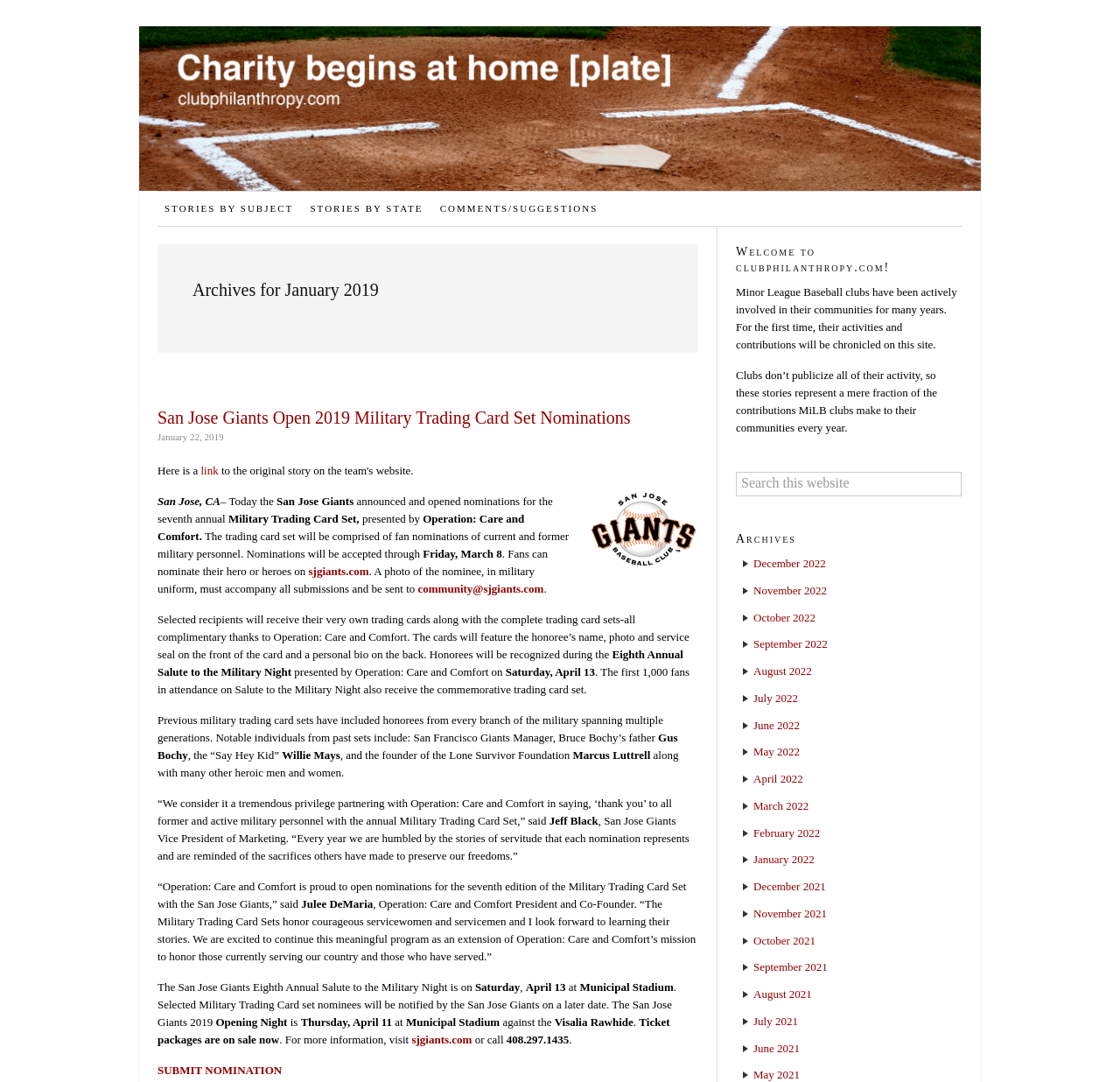Determine the bounding box coordinates for the UI element with the following description: "sjgiants.com". The coordinates should be four float numbers between 0 and 1, represented as [left, top, right, bottom].

[0.275, 0.522, 0.329, 0.534]